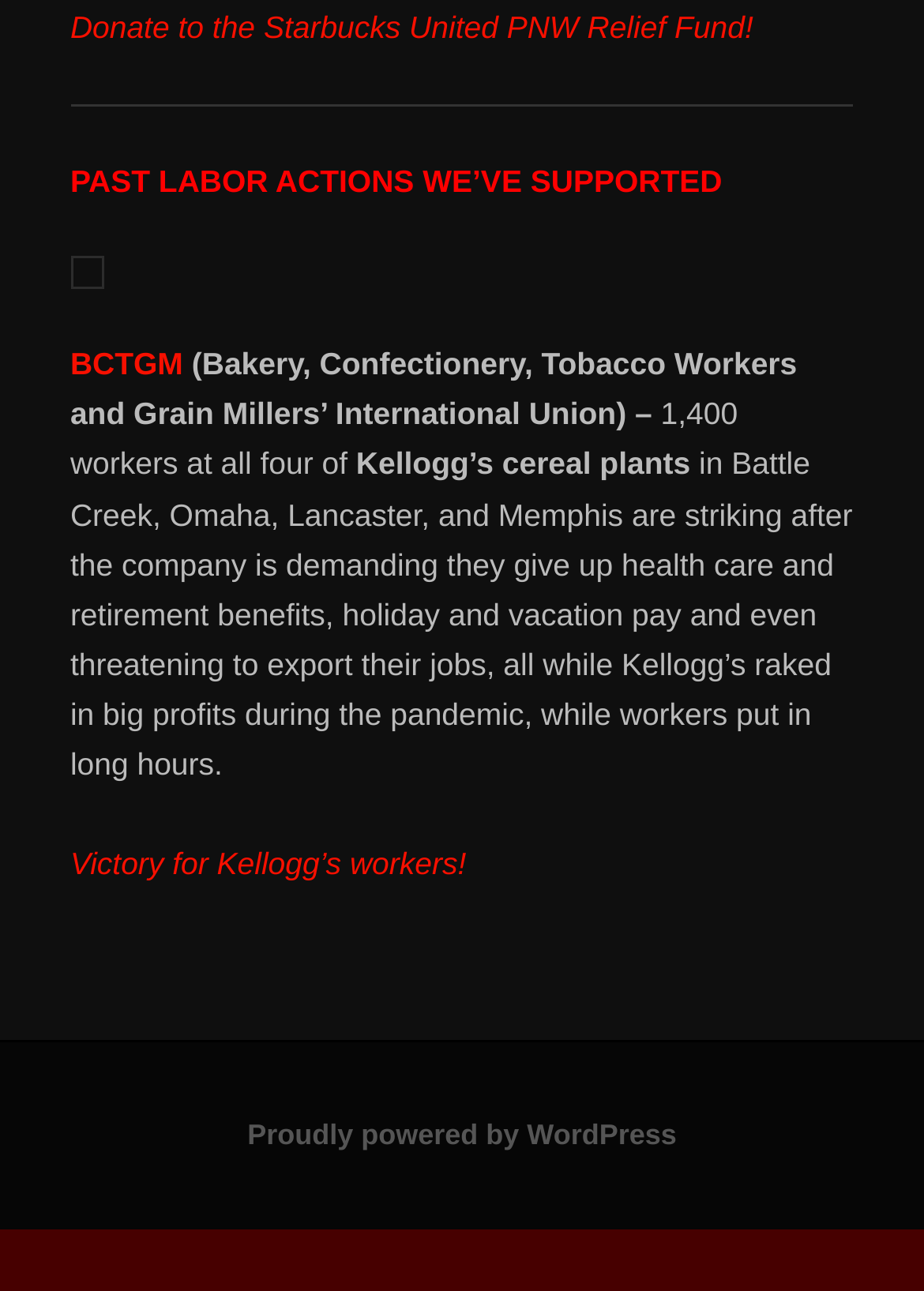How many Kellogg's cereal plants are mentioned?
Using the details shown in the screenshot, provide a comprehensive answer to the question.

The text mentions 'all four of Kellogg’s cereal plants in Battle Creek, Omaha, Lancaster, and Memphis', indicating that four plants are involved.